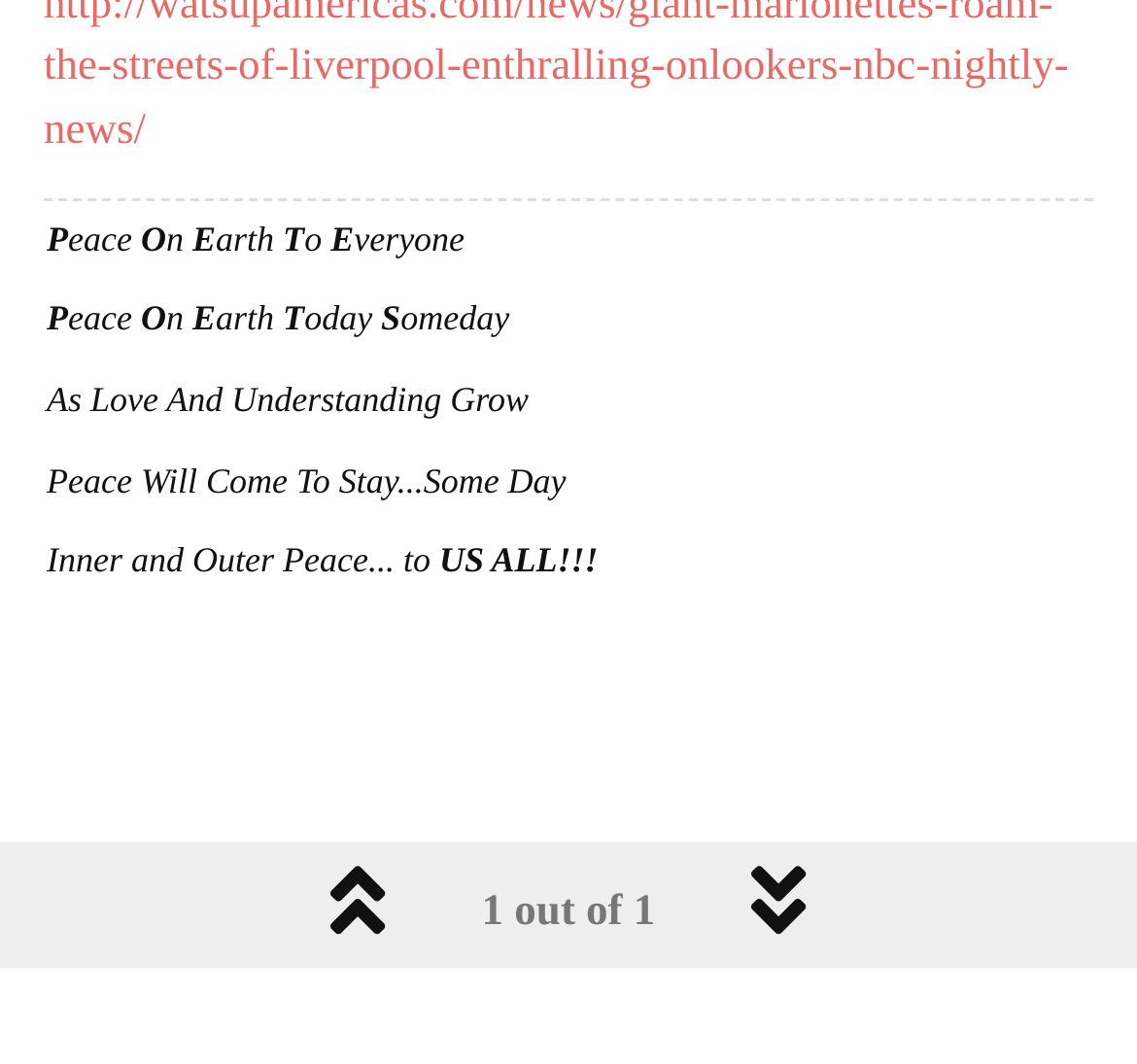Identify the bounding box coordinates of the HTML element based on this description: "TERMS & CONDITIONS".

[0.269, 0.826, 0.646, 0.895]